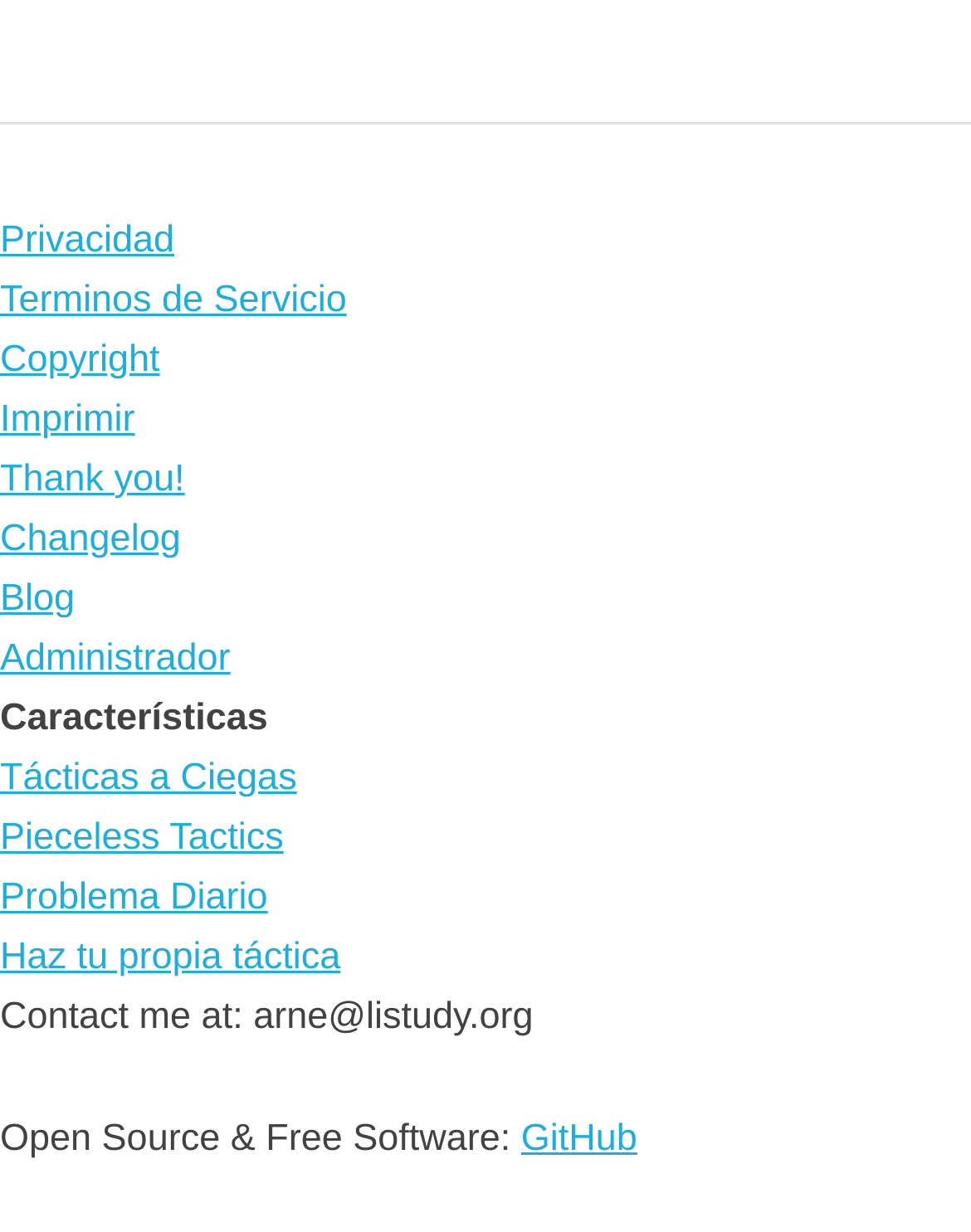What is the email address mentioned on the webpage?
Look at the screenshot and give a one-word or phrase answer.

arne@listudy.org